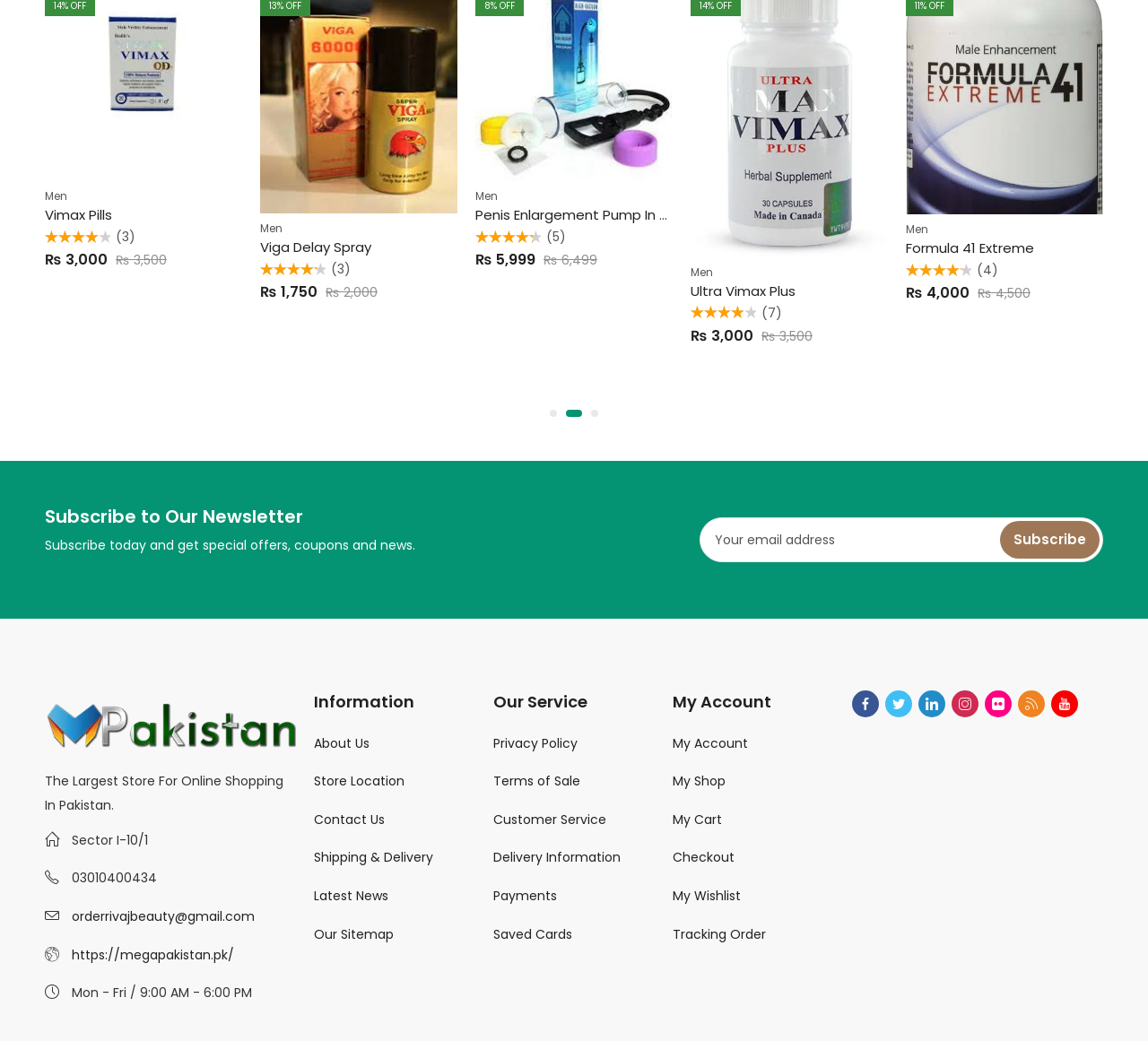What is the name of the store?
Using the image, provide a concise answer in one word or a short phrase.

Mega Pakistan